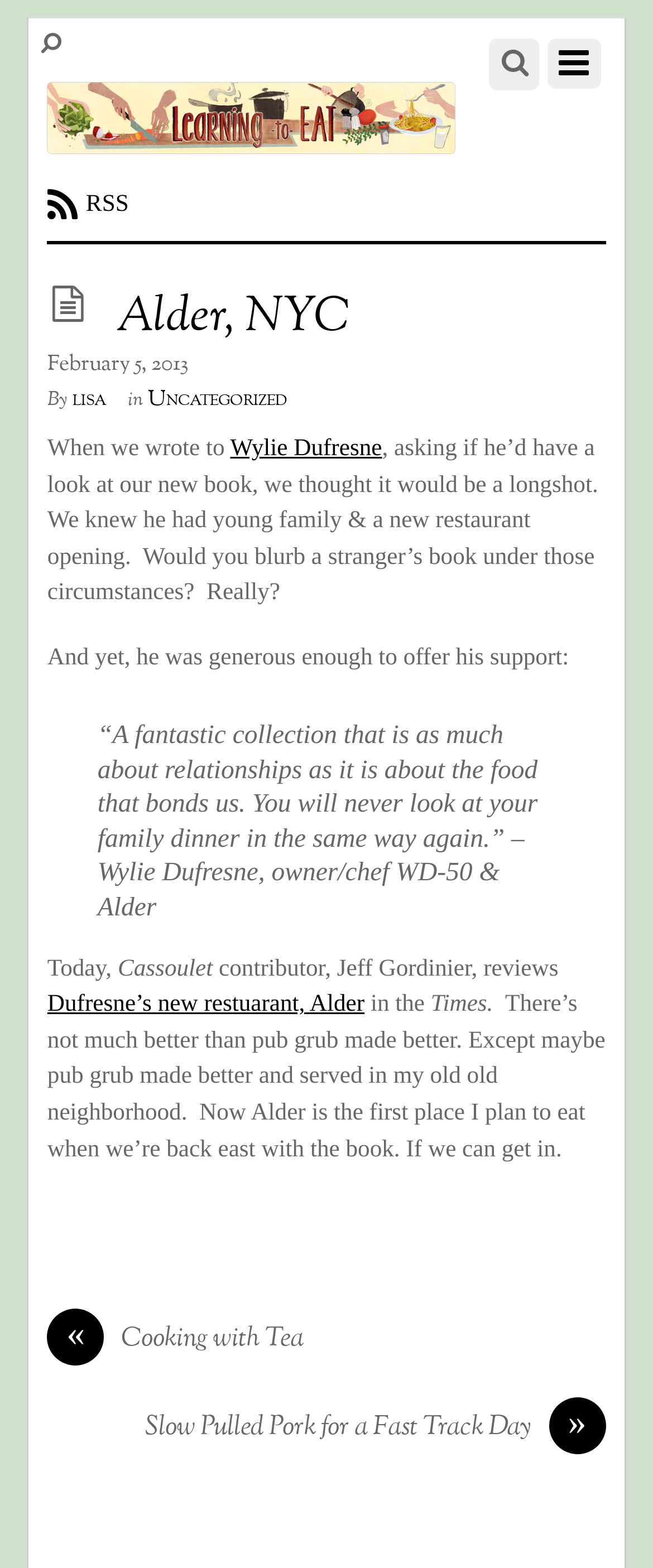Pinpoint the bounding box coordinates of the clickable element to carry out the following instruction: "Visit the website of Wylie Dufresne."

[0.353, 0.277, 0.585, 0.295]